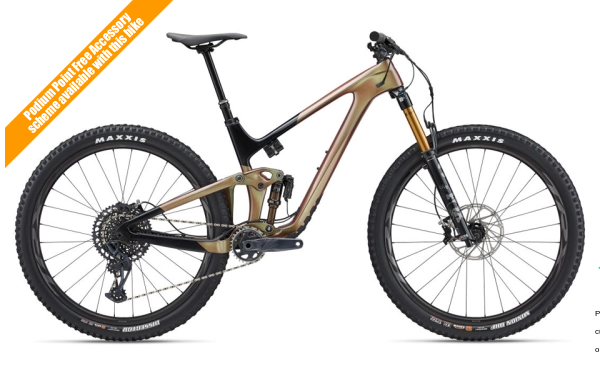Explain what is happening in the image with as much detail as possible.

The image showcases the **Giant Trance X Advanced Pro 29 1**, a high-performance trail bicycle designed for off-road enthusiasts. Its sleek, modern frame is complemented by a striking color scheme that blends shades of metallic bronze with black accents. The bicycle is equipped with robust Maxxis tires, providing excellent grip and stability on varied terrains. 

Prominently displayed is a banner indicating that a **Podium Points Free Accessory Scheme** is available with the purchase of this bike, highlighting additional value for potential buyers. The bike features advanced components, including a high-end suspension system that enhances its capability to tackle challenging trails with ease and precision. 

Whether you're a seasoned mountain biker or a newcomer looking to elevate your outdoor adventures, the Giant Trance X Advanced Pro 29 1 promises an exhilarating ride.